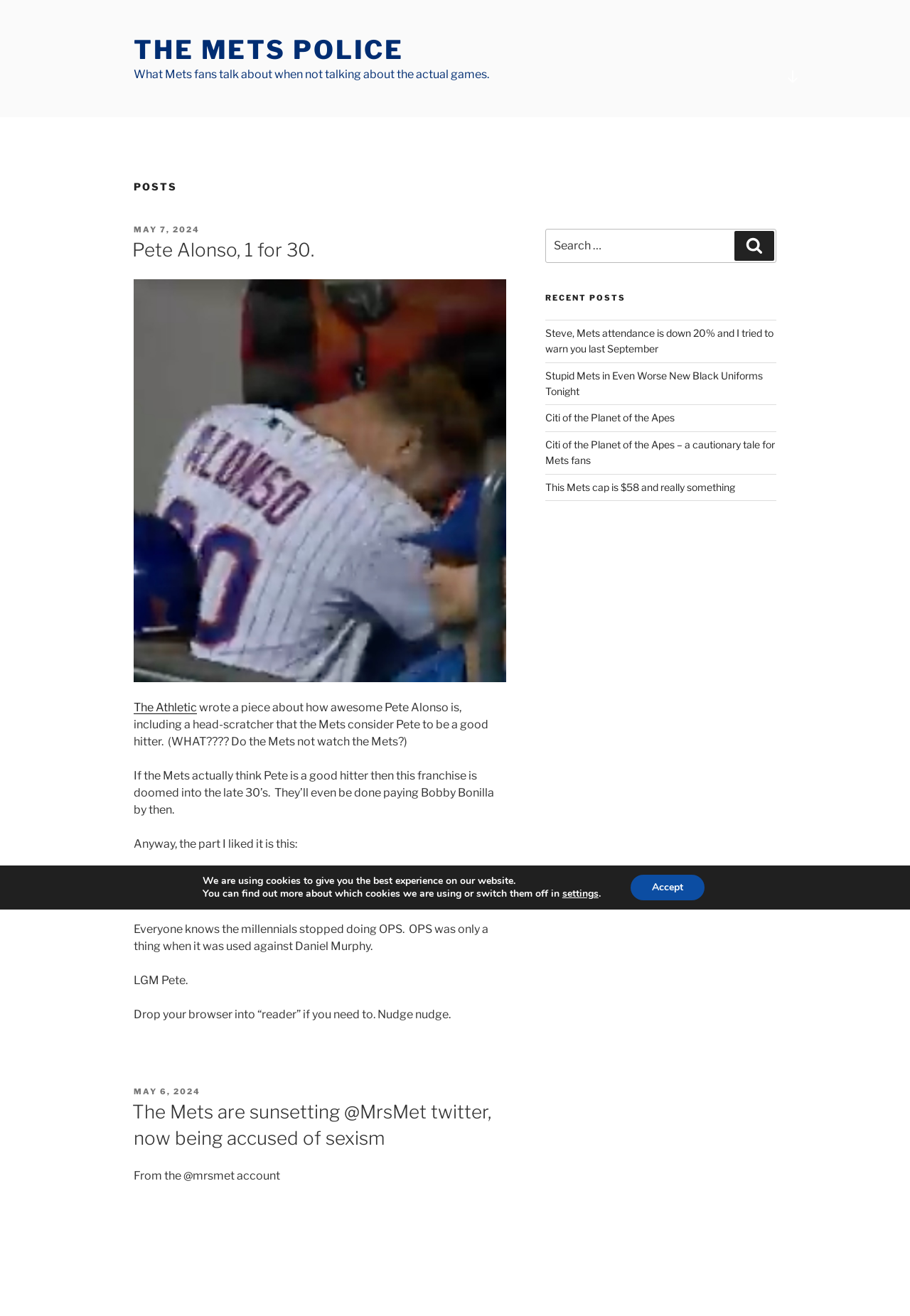What is the text of the search placeholder?
Please provide a single word or phrase as your answer based on the screenshot.

Search for: